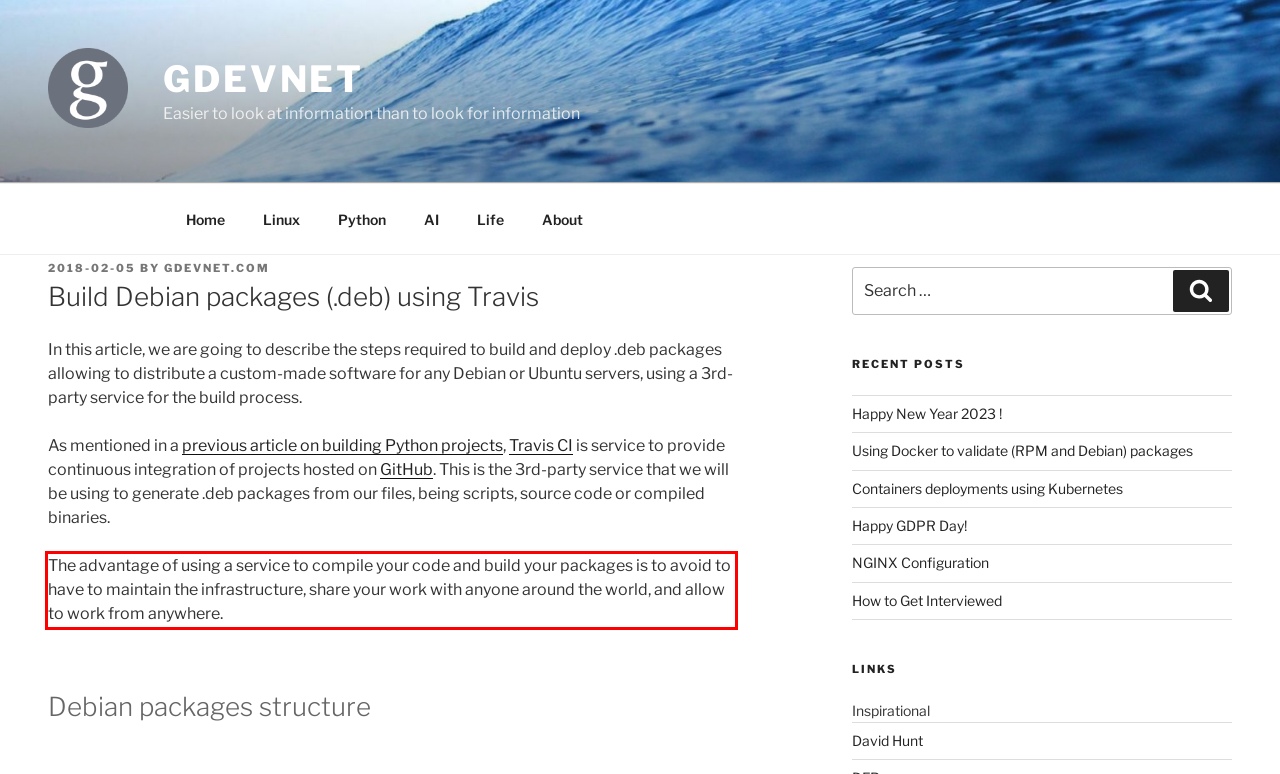Look at the provided screenshot of the webpage and perform OCR on the text within the red bounding box.

The advantage of using a service to compile your code and build your packages is to avoid to have to maintain the infrastructure, share your work with anyone around the world, and allow to work from anywhere.